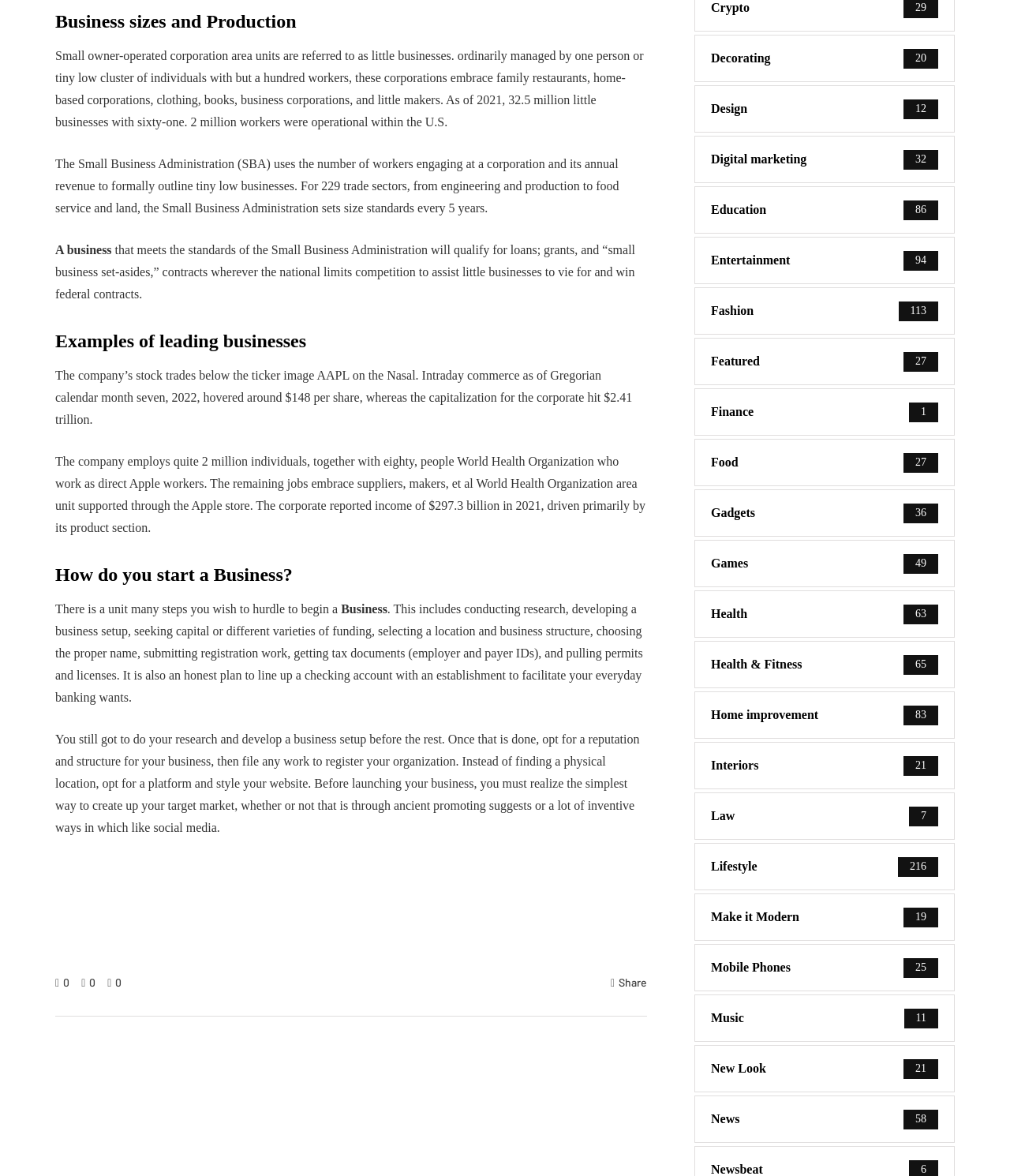What is the first step to start a business?
Use the information from the image to give a detailed answer to the question.

According to the webpage, the first step to start a business is to conduct research and develop a business setup, before choosing a location and business structure, selecting a name, submitting registration work, getting tax documents, and pulling permits and licenses.